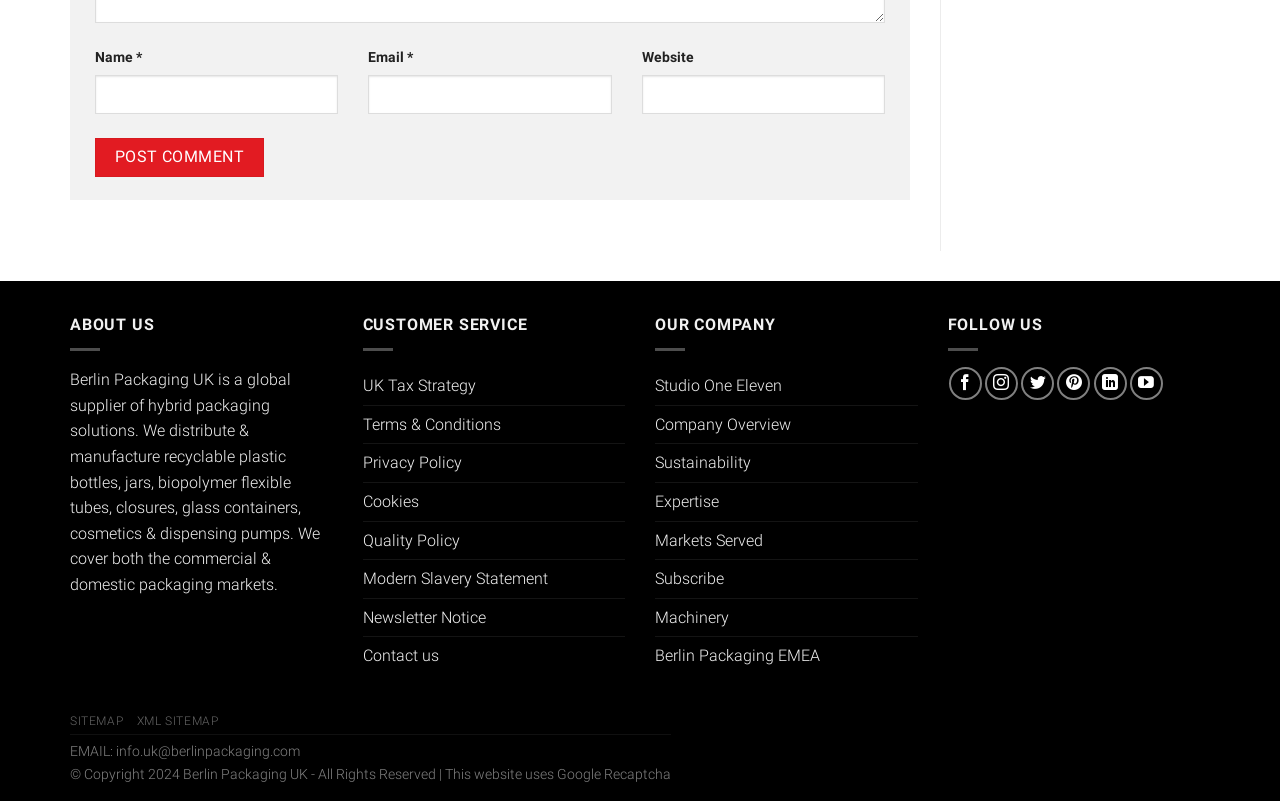Provide the bounding box coordinates for the area that should be clicked to complete the instruction: "Enter your name".

[0.074, 0.094, 0.264, 0.142]